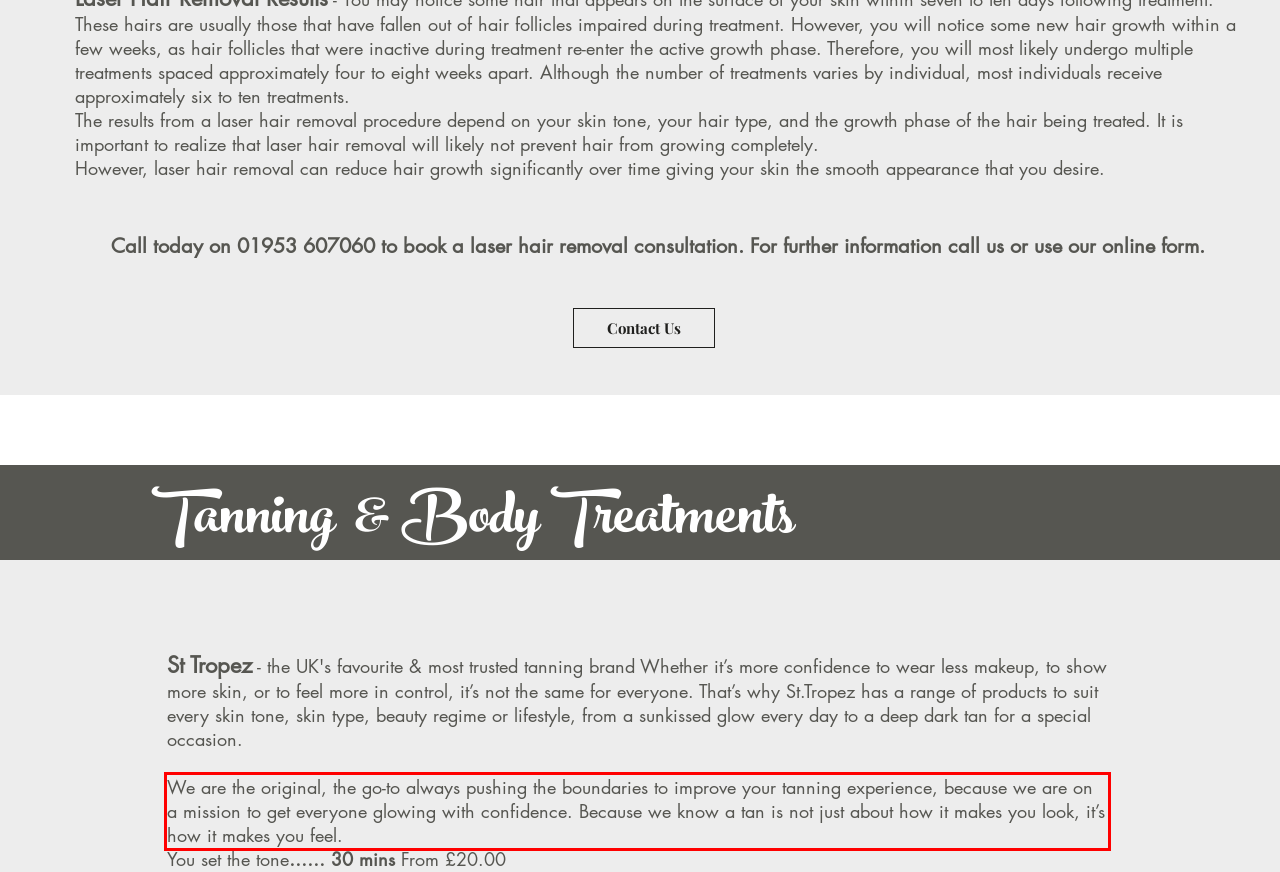With the provided screenshot of a webpage, locate the red bounding box and perform OCR to extract the text content inside it.

We are the original, the go-to always pushing the boundaries to improve your tanning experience, because we are on a mission to get everyone glowing with confidence. Because we know a tan is not just about how it makes you look, it’s how it makes you feel.